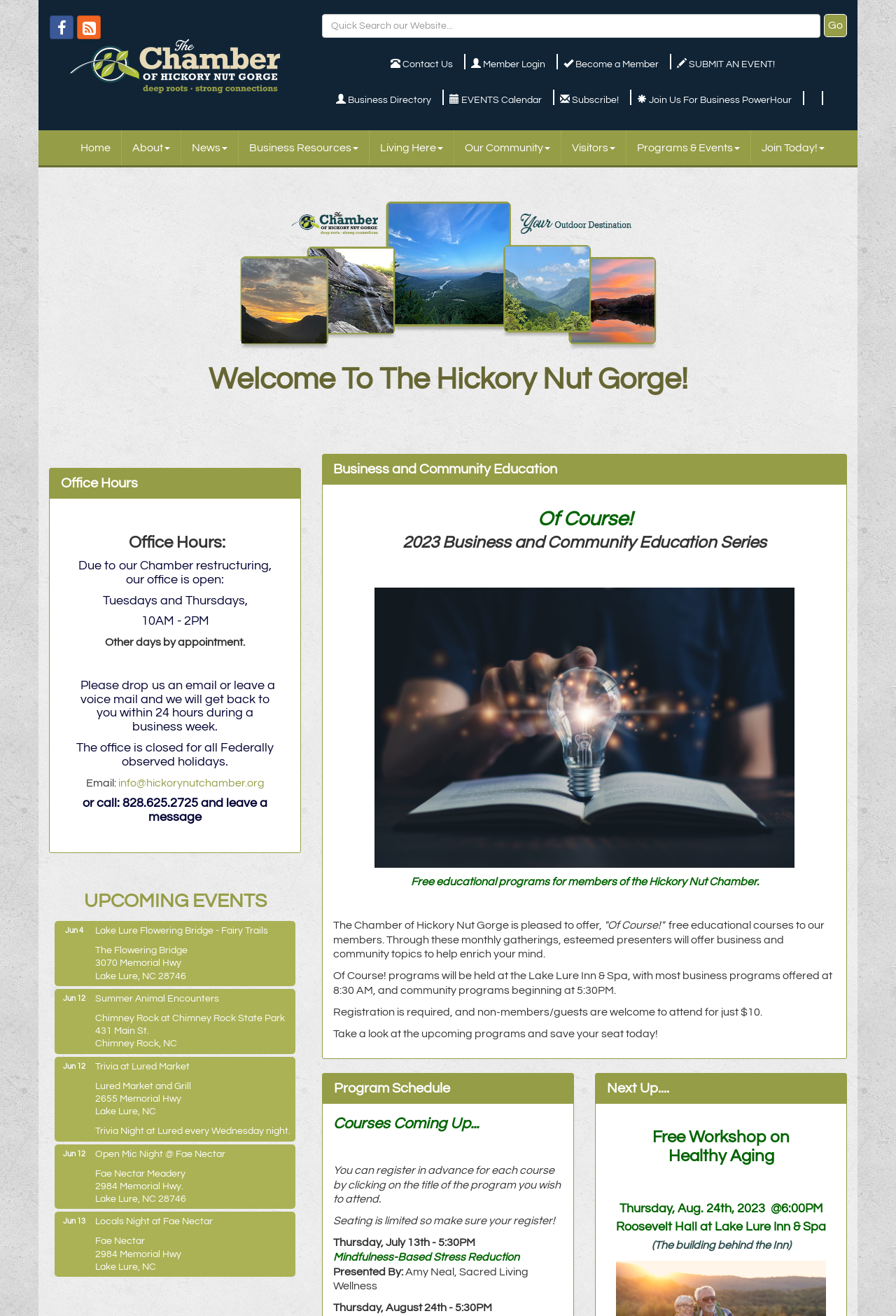Please provide the bounding box coordinates for the element that needs to be clicked to perform the following instruction: "Search the website". The coordinates should be given as four float numbers between 0 and 1, i.e., [left, top, right, bottom].

[0.359, 0.011, 0.916, 0.029]